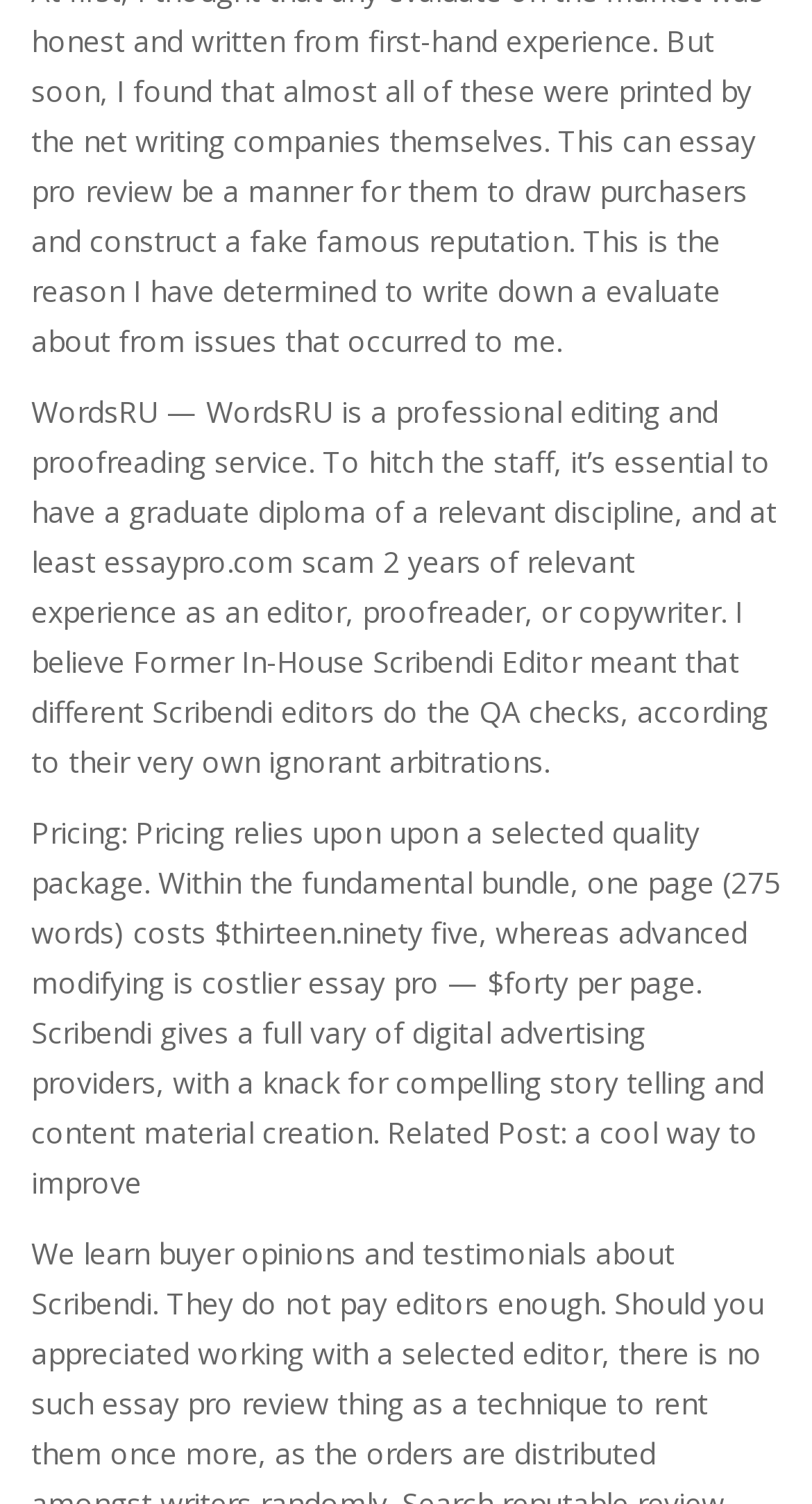What is the date mentioned in the webpage?
Using the image, answer in one word or phrase.

02.08.2021